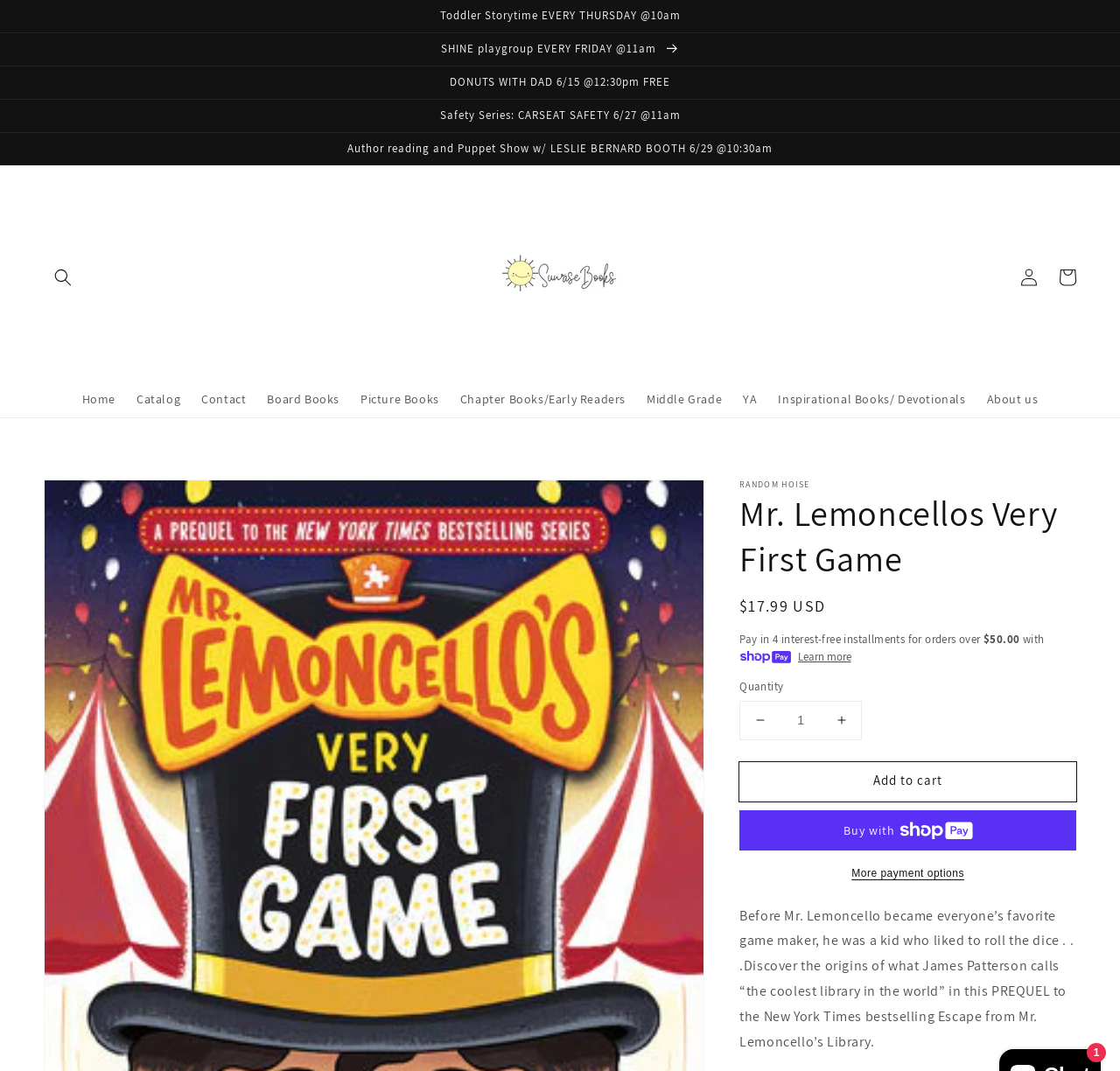Identify the bounding box coordinates for the region to click in order to carry out this instruction: "Add Mr. Lemoncello's Very First Game to cart". Provide the coordinates using four float numbers between 0 and 1, formatted as [left, top, right, bottom].

[0.66, 0.711, 0.961, 0.748]